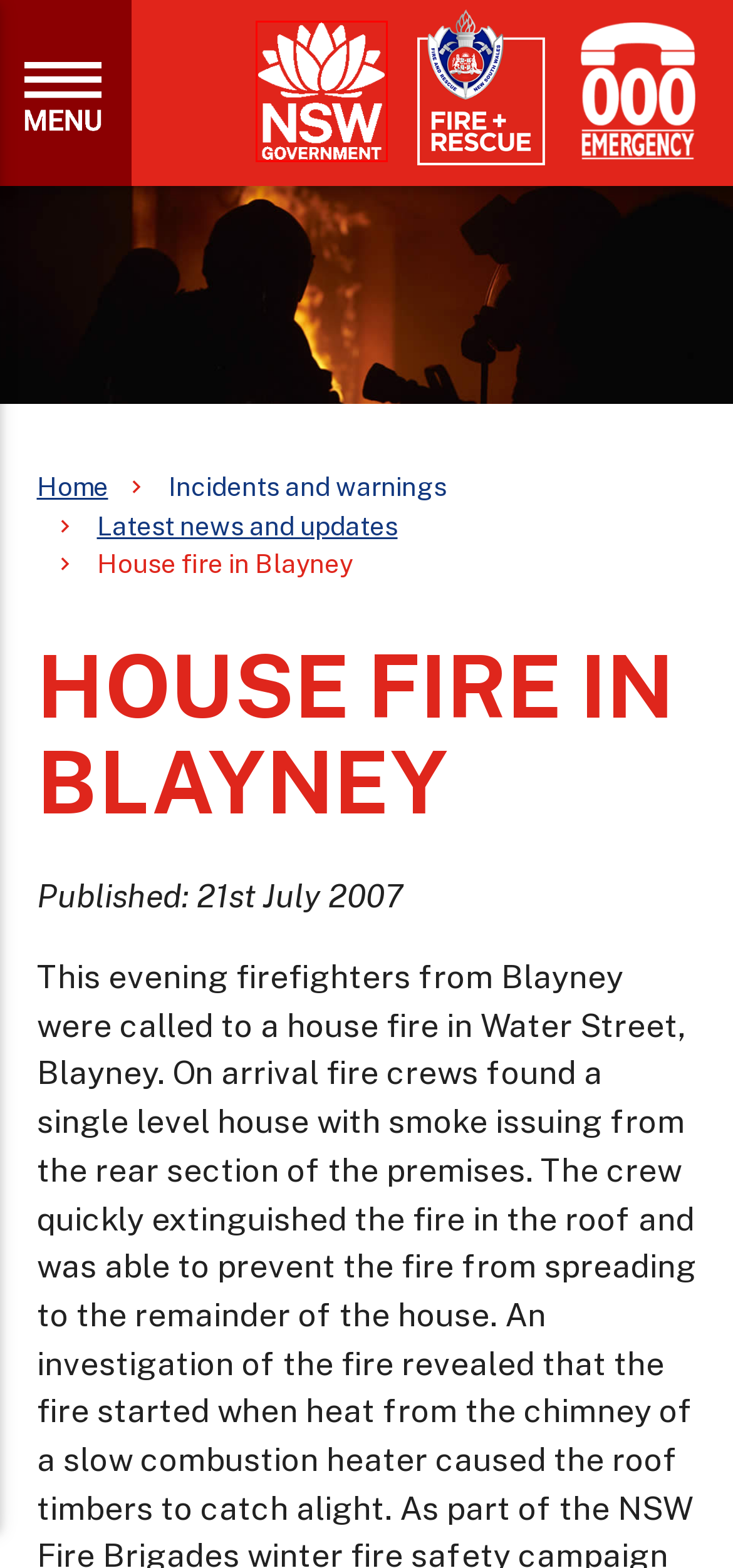Look at the screenshot of a webpage with a red bounding box and select the webpage description that best corresponds to the new page after clicking the element in the red box. Here are the options:
A. Museum Of Fire | Penrith
B. Fire and Rescue NSW
C. FRNSW Retirees Peer Support Program – Fire and Rescue NSW
D. Bushfire and emergency information - Fire and Rescue NSW
E. NSW Government
F. Home - NSW Police Public Site
G. About emergency warnings - Fire and Rescue NSW
H. Home | NSW State Emergency Service

E